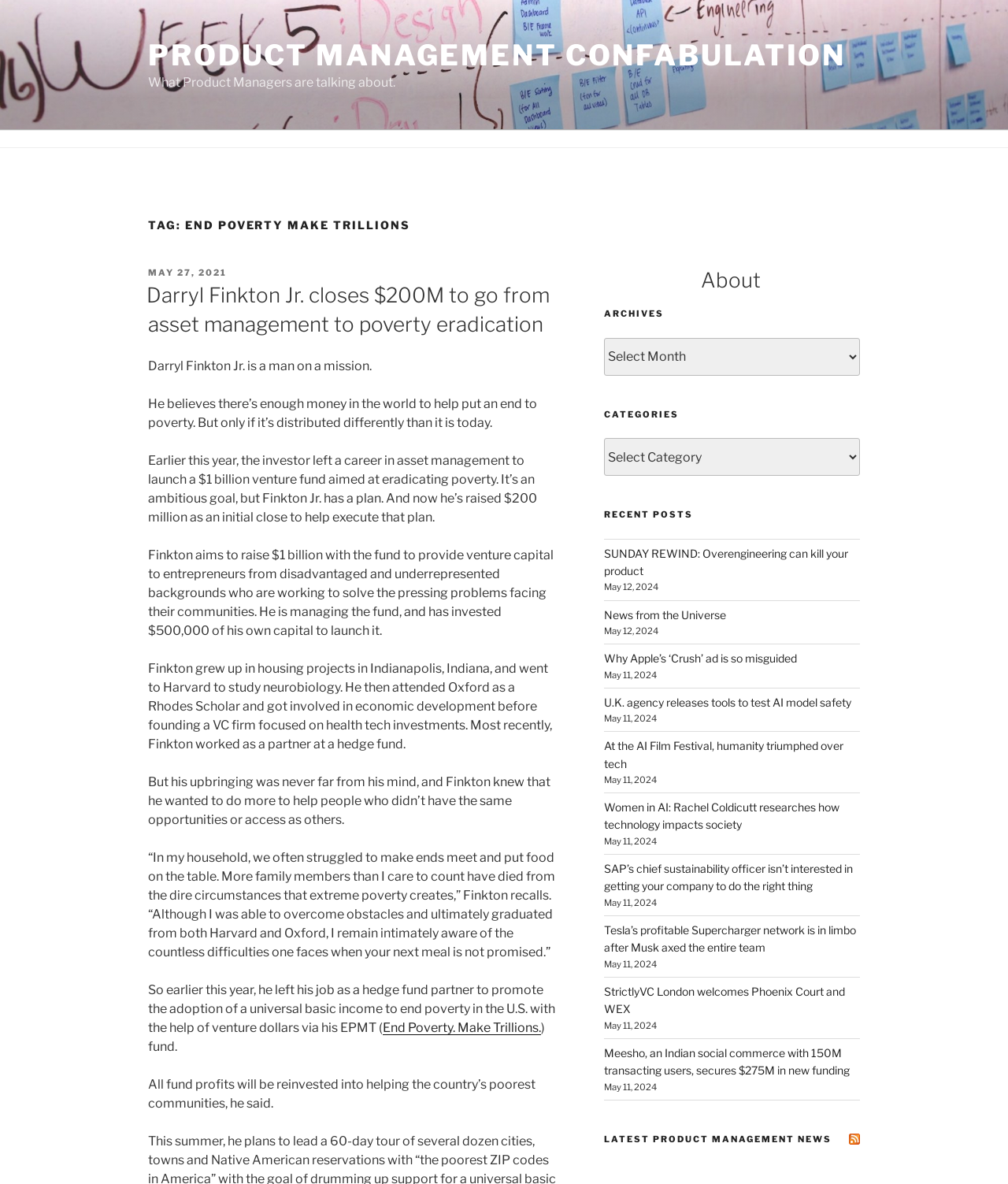Kindly determine the bounding box coordinates for the clickable area to achieve the given instruction: "Click on the 'PRODUCT MANAGEMENT CONFABULATION' link".

[0.147, 0.032, 0.839, 0.061]